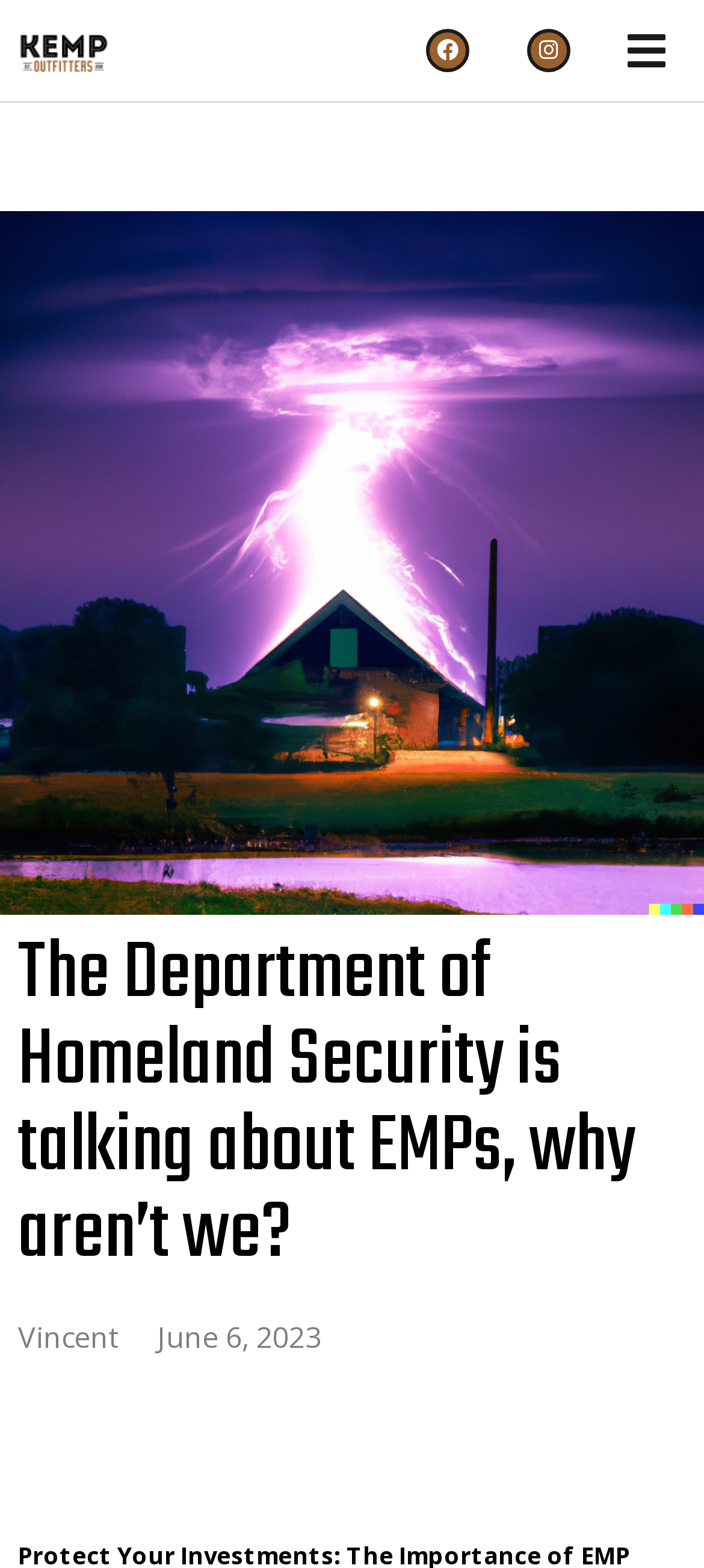Find the bounding box of the web element that fits this description: "June 6, 2023".

[0.21, 0.839, 0.456, 0.867]